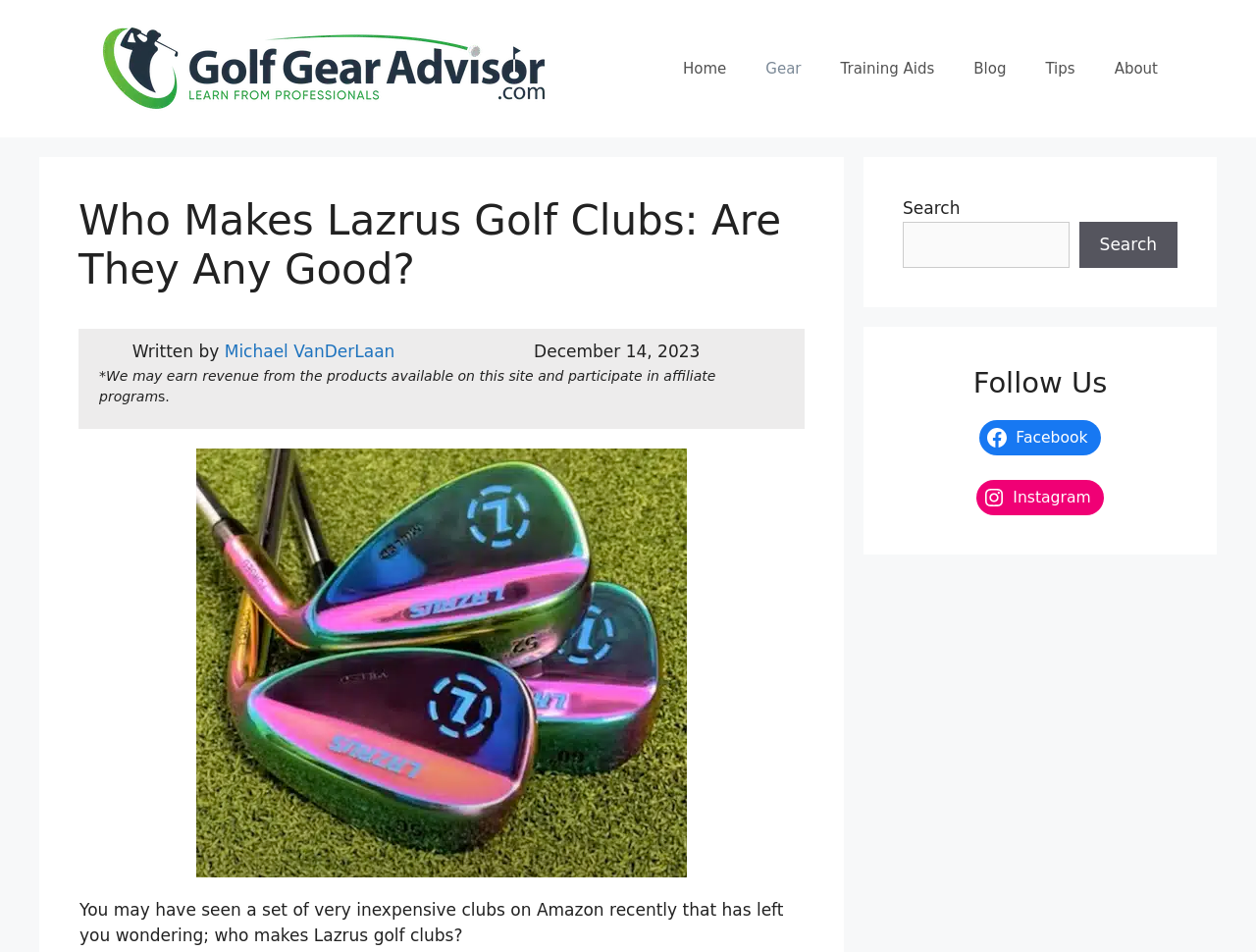Please identify the bounding box coordinates of the element on the webpage that should be clicked to follow this instruction: "Read the article by Michael VanDerLaan". The bounding box coordinates should be given as four float numbers between 0 and 1, formatted as [left, top, right, bottom].

[0.179, 0.359, 0.314, 0.379]